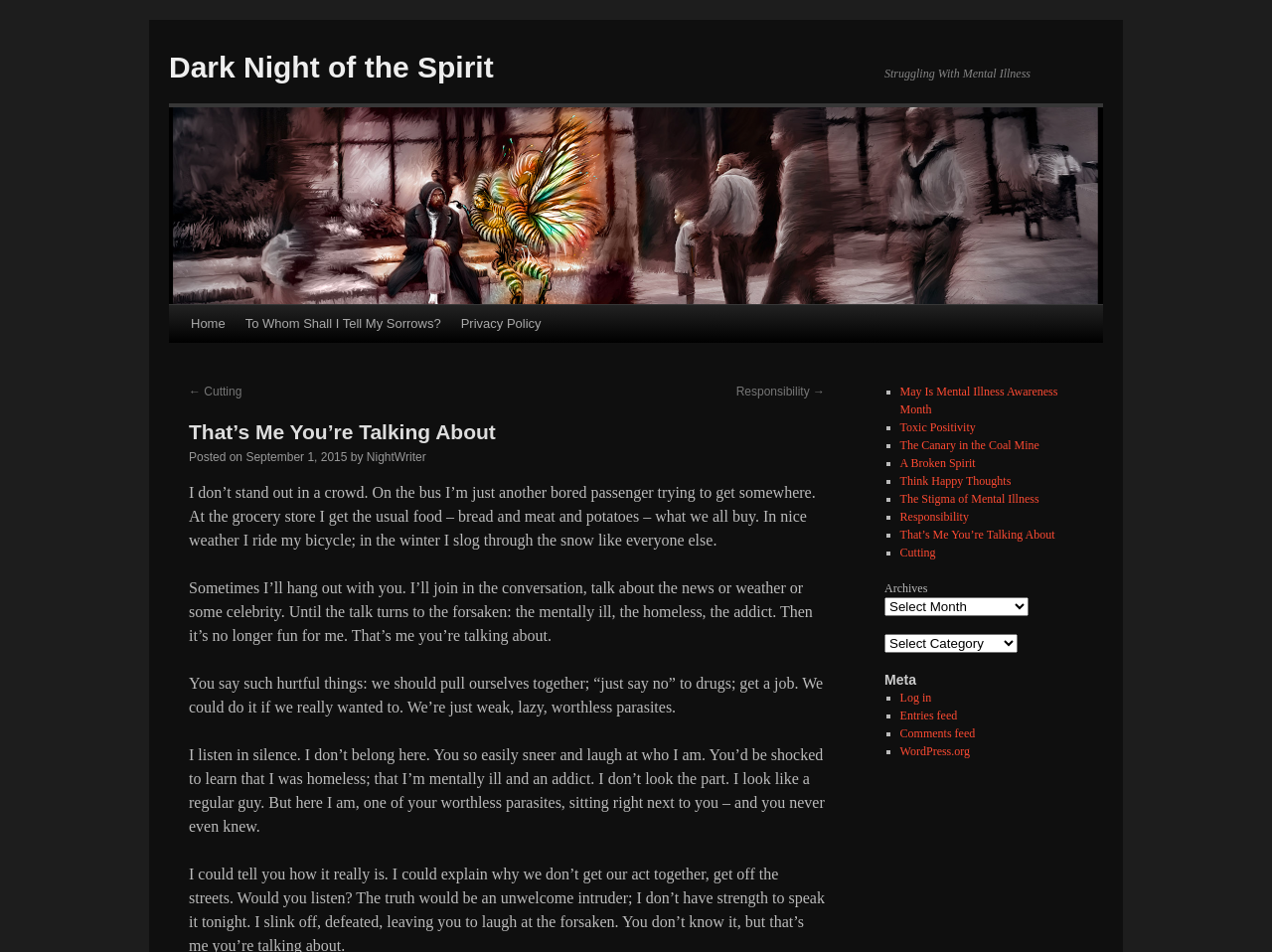Use the information in the screenshot to answer the question comprehensively: How many categories are there in the 'Categories' dropdown menu?

The 'Categories' dropdown menu is a combobox with a bounding box coordinate of [0.695, 0.666, 0.8, 0.686], but the number of categories is not explicitly stated. The menu is not expanded, so we cannot determine the number of categories without further interaction.